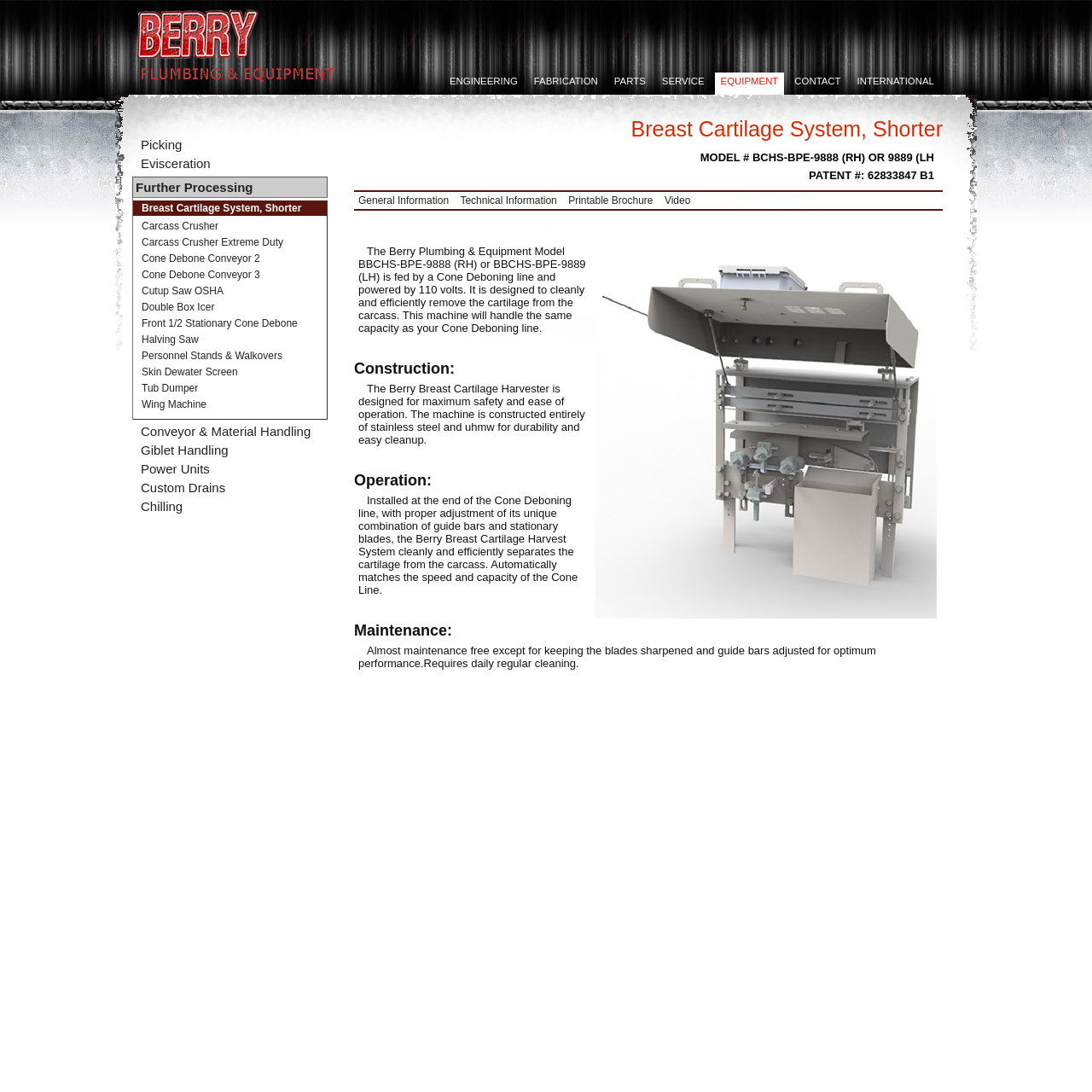Locate the bounding box coordinates of the clickable area needed to fulfill the instruction: "View Carcass Crusher product details".

[0.13, 0.202, 0.2, 0.212]